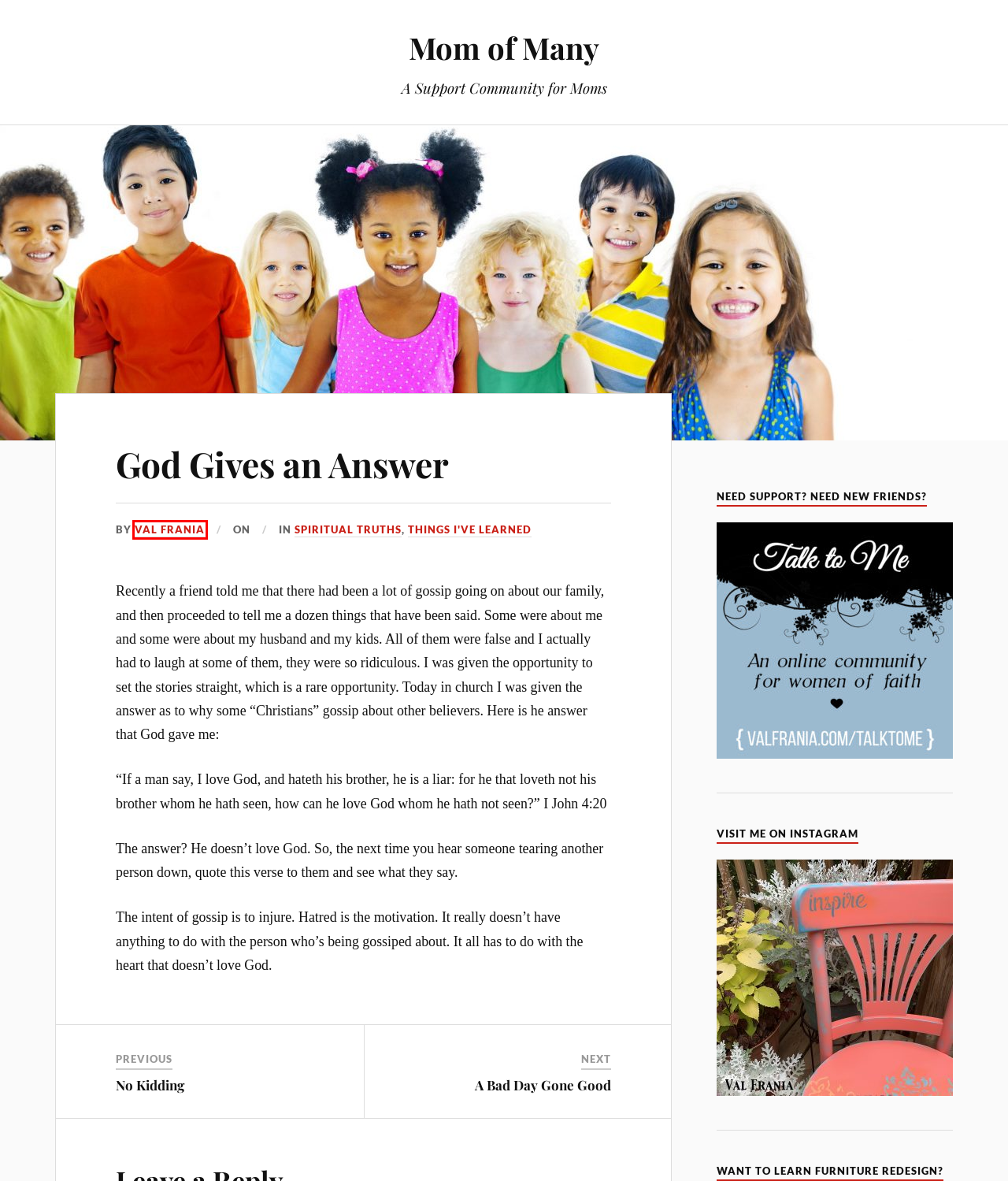Observe the provided screenshot of a webpage that has a red rectangle bounding box. Determine the webpage description that best matches the new webpage after clicking the element inside the red bounding box. Here are the candidates:
A. Join Talk to Me – ValFrania.com
B. Blog Tool, Publishing Platform, and CMS – WordPress.org
C. Join FFB REDESIGN – Furniture Flipping Blueprint
D. Spiritual Truths – Mom of Many
E. No Kidding – Mom of Many
F. Val Frania – Mom of Many
G. A Bad Day Gone Good – Mom of Many
H. Things I’ve Learned – Mom of Many

F